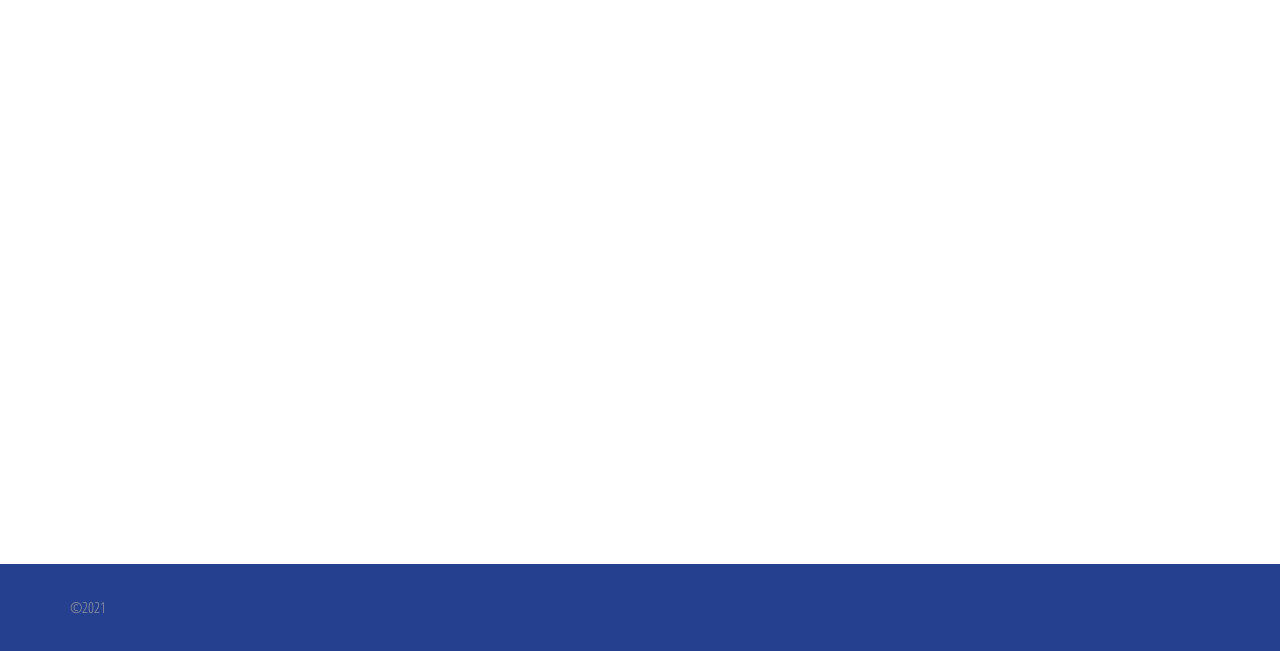Find the bounding box coordinates of the element I should click to carry out the following instruction: "check the copyright information".

[0.055, 0.918, 0.083, 0.948]